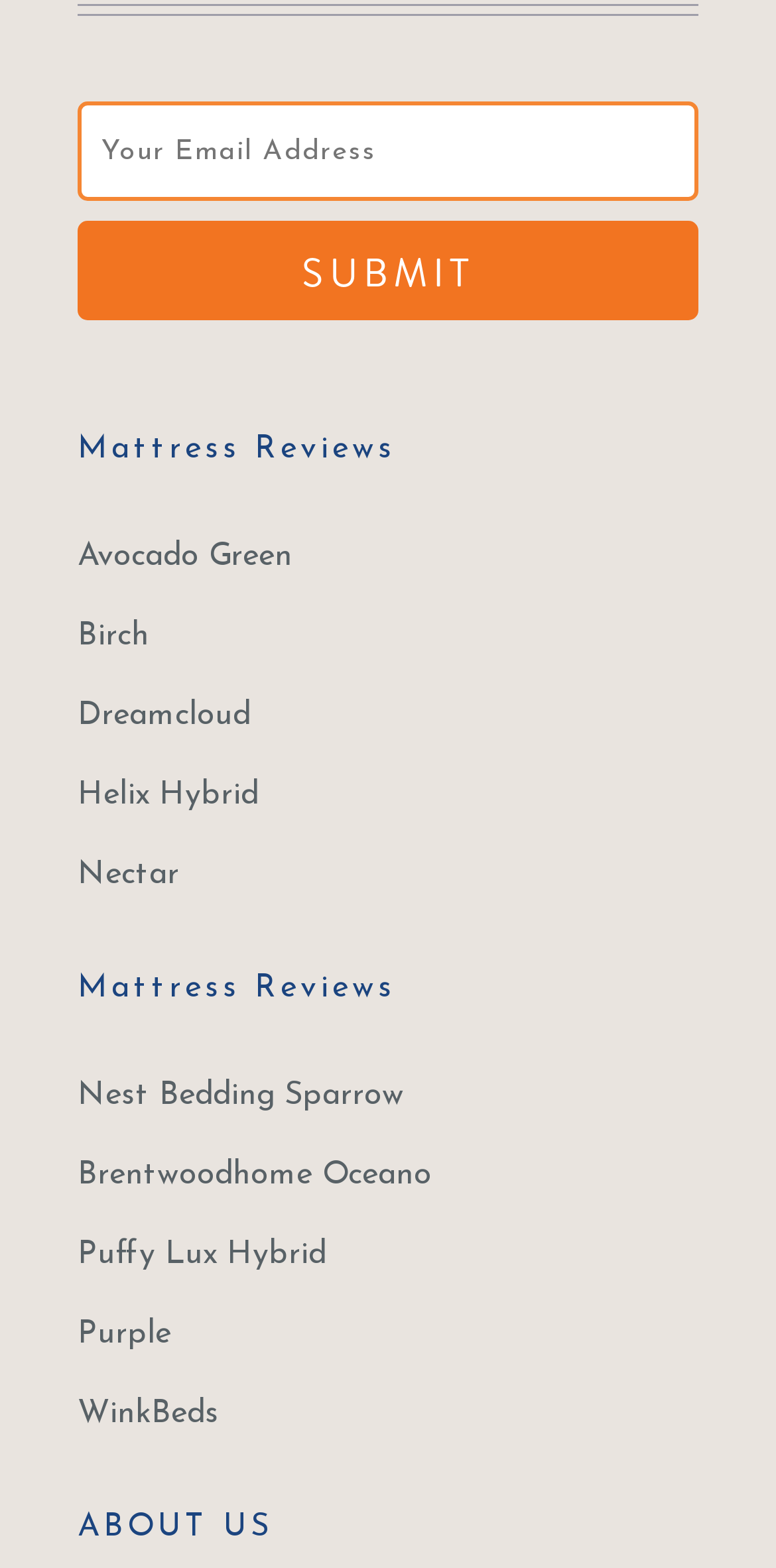Determine the bounding box coordinates of the clickable region to follow the instruction: "Enter your email address".

[0.1, 0.065, 0.9, 0.128]